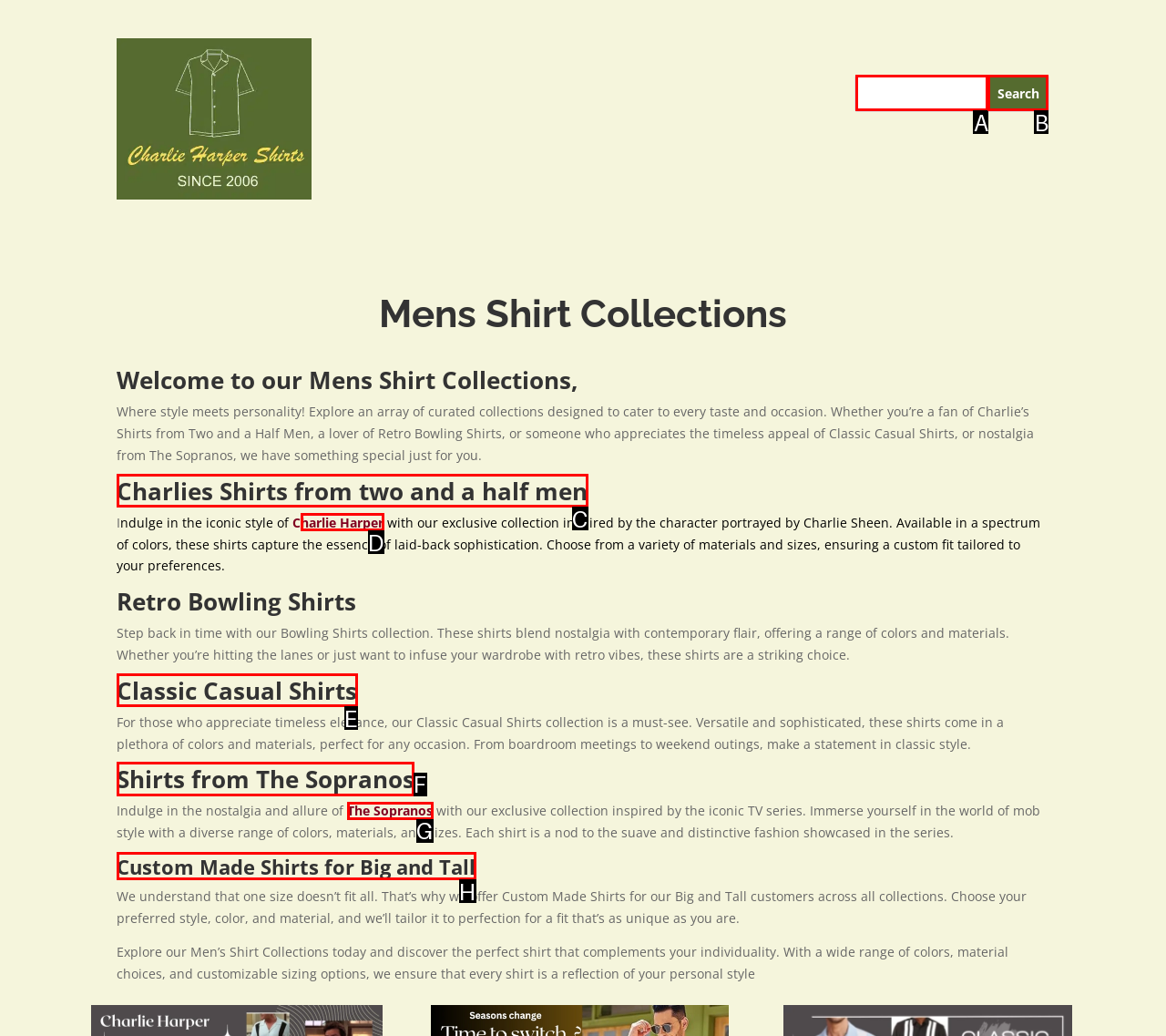Figure out which option to click to perform the following task: Discover Shirts from The Sopranos
Provide the letter of the correct option in your response.

F